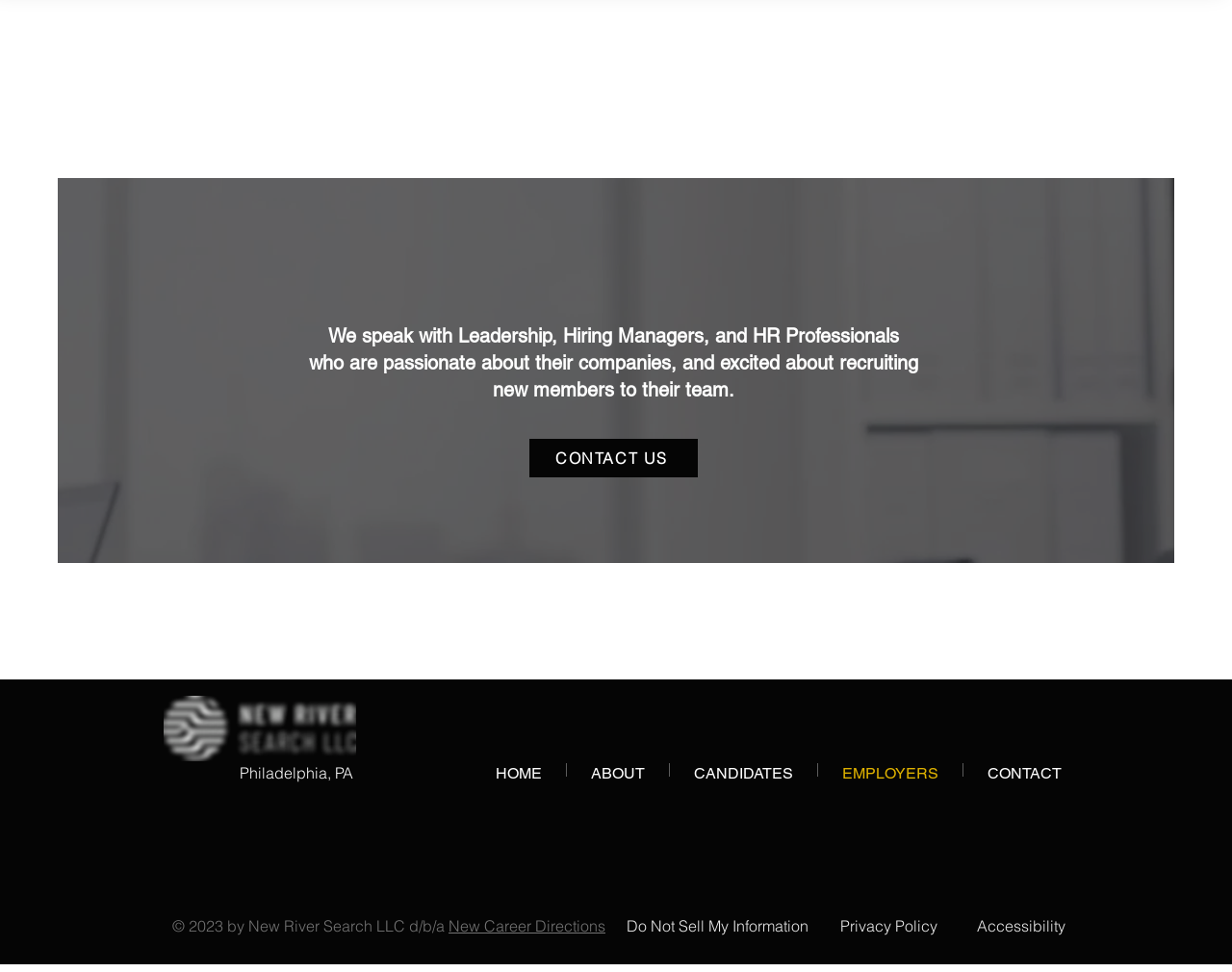What is the navigation menu item that comes after 'ABOUT'?
Please elaborate on the answer to the question with detailed information.

I examined the navigation menu element and found that the item 'CANDIDATES' comes after 'ABOUT' in the sequence of links.